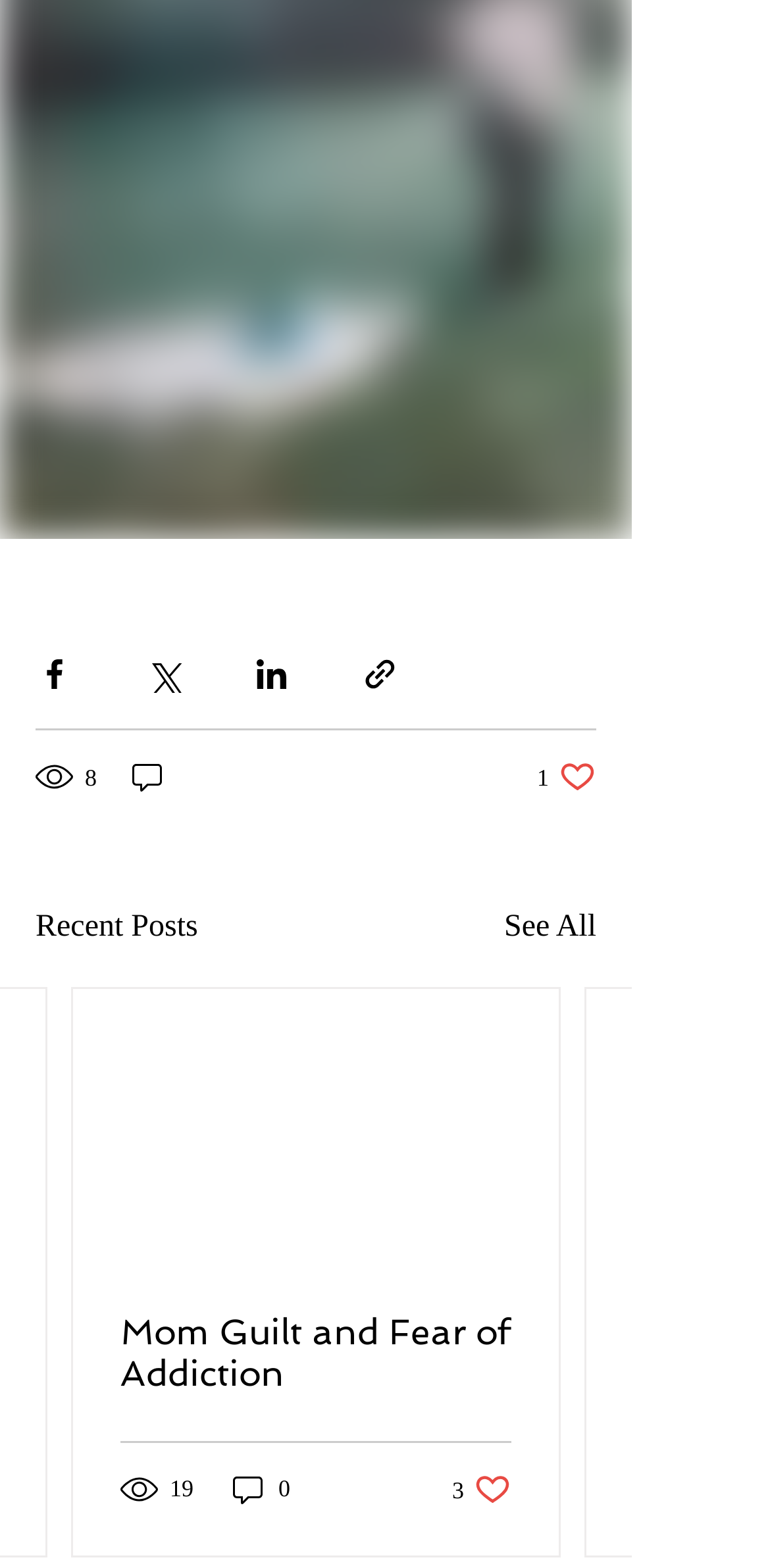What is the text of the second link in the first post?
Please use the visual content to give a single word or phrase answer.

Mom Guilt and Fear of Addiction